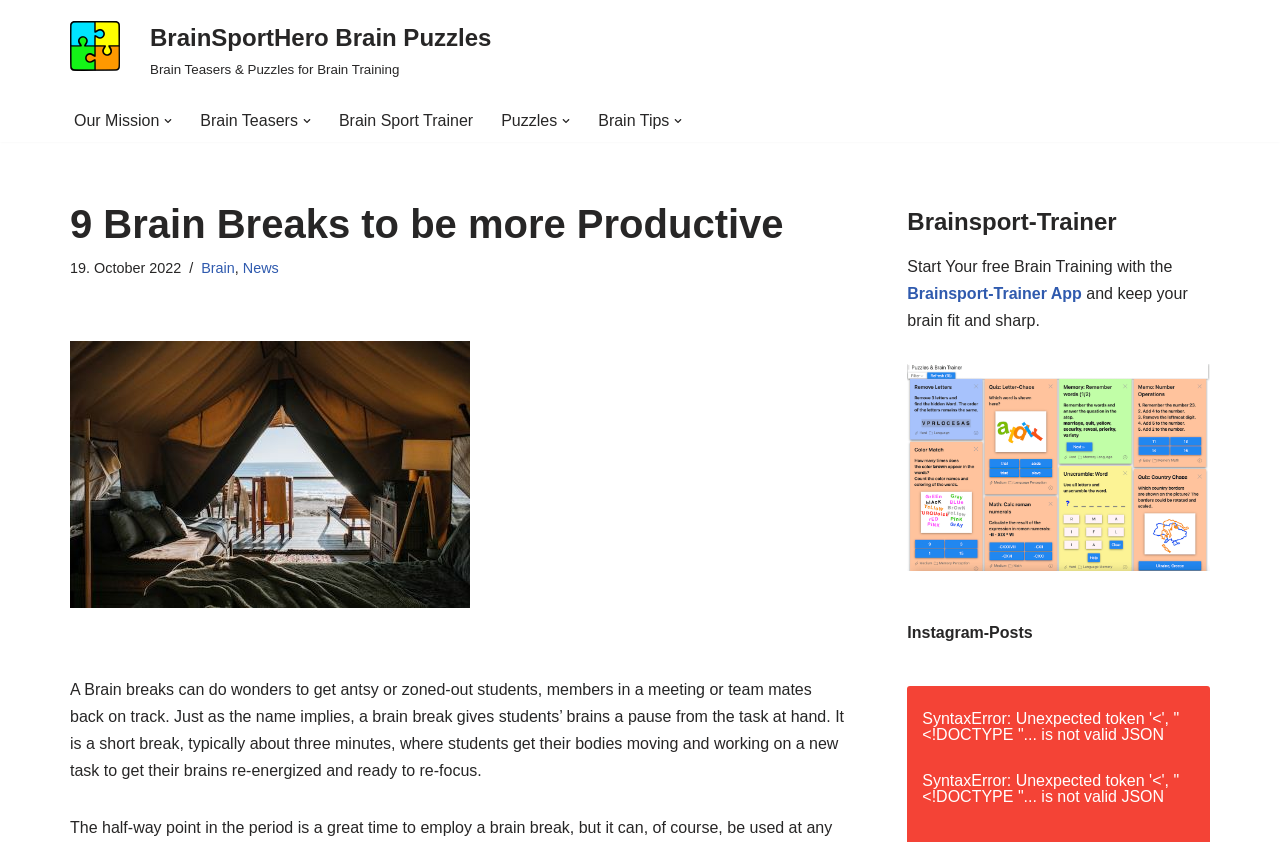What is the name of the app mentioned on the webpage?
Utilize the information in the image to give a detailed answer to the question.

The webpage mentions a free brain training app called Brainsport-Trainer App, which can be used to keep the brain fit and sharp.